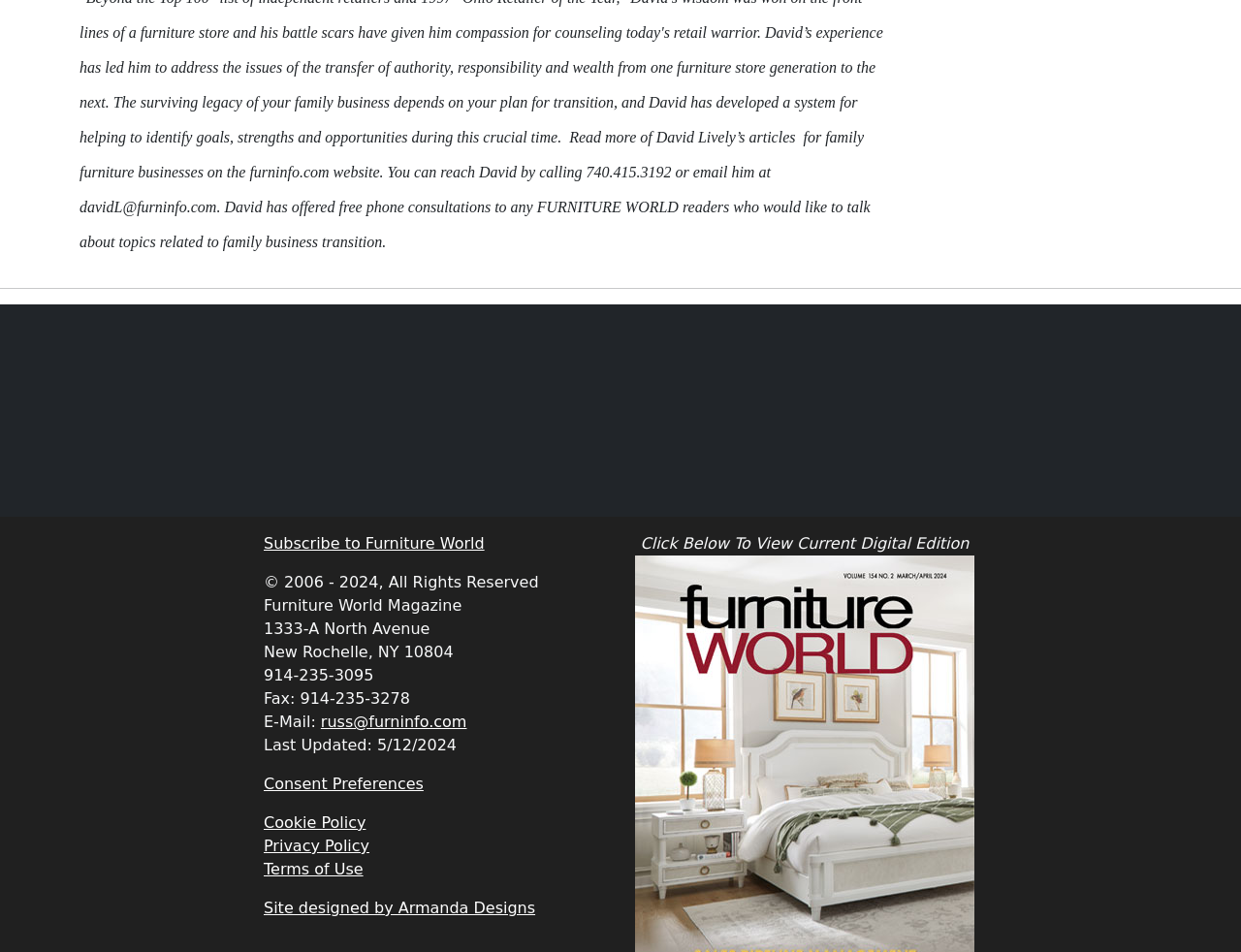Answer the following inquiry with a single word or phrase:
What is the email address of the magazine?

russ@furninfo.com